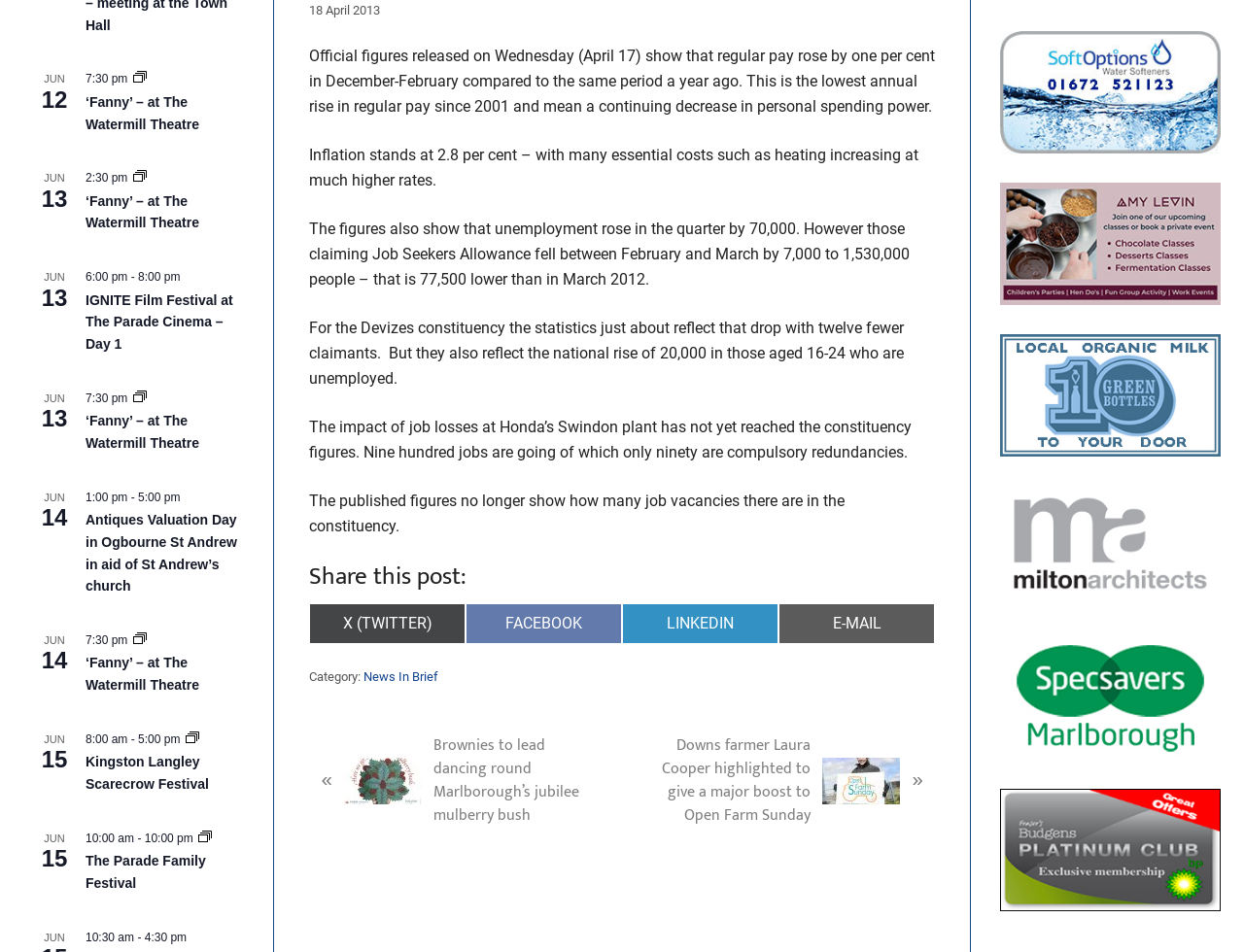Using the element description: "Privacy Policy", determine the bounding box coordinates for the specified UI element. The coordinates should be four float numbers between 0 and 1, [left, top, right, bottom].

None